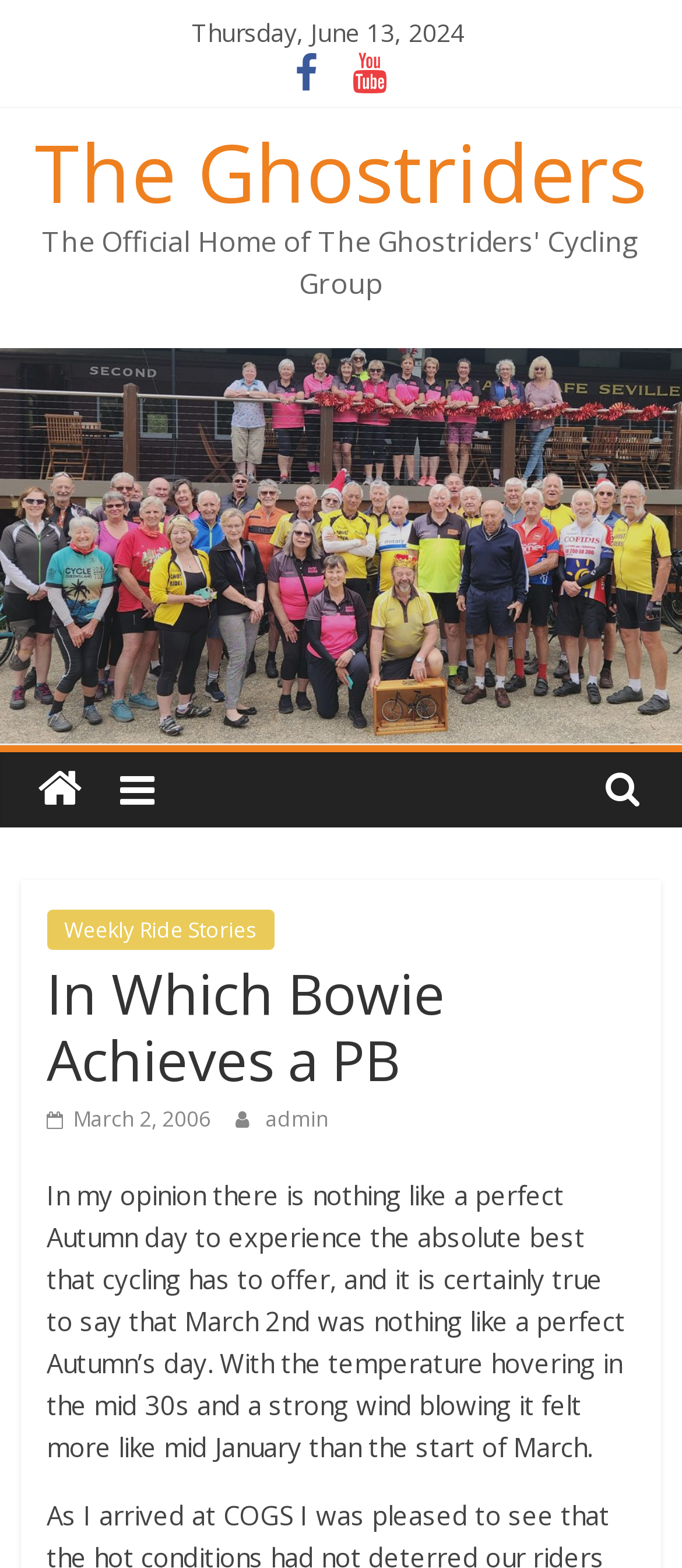Using the information shown in the image, answer the question with as much detail as possible: Who is the author of the article?

I found the author of the article by looking at the link element with the text 'admin' which is located below the header 'In Which Bowie Achieves a PB'. This link element is likely to be the author's name or profile link.